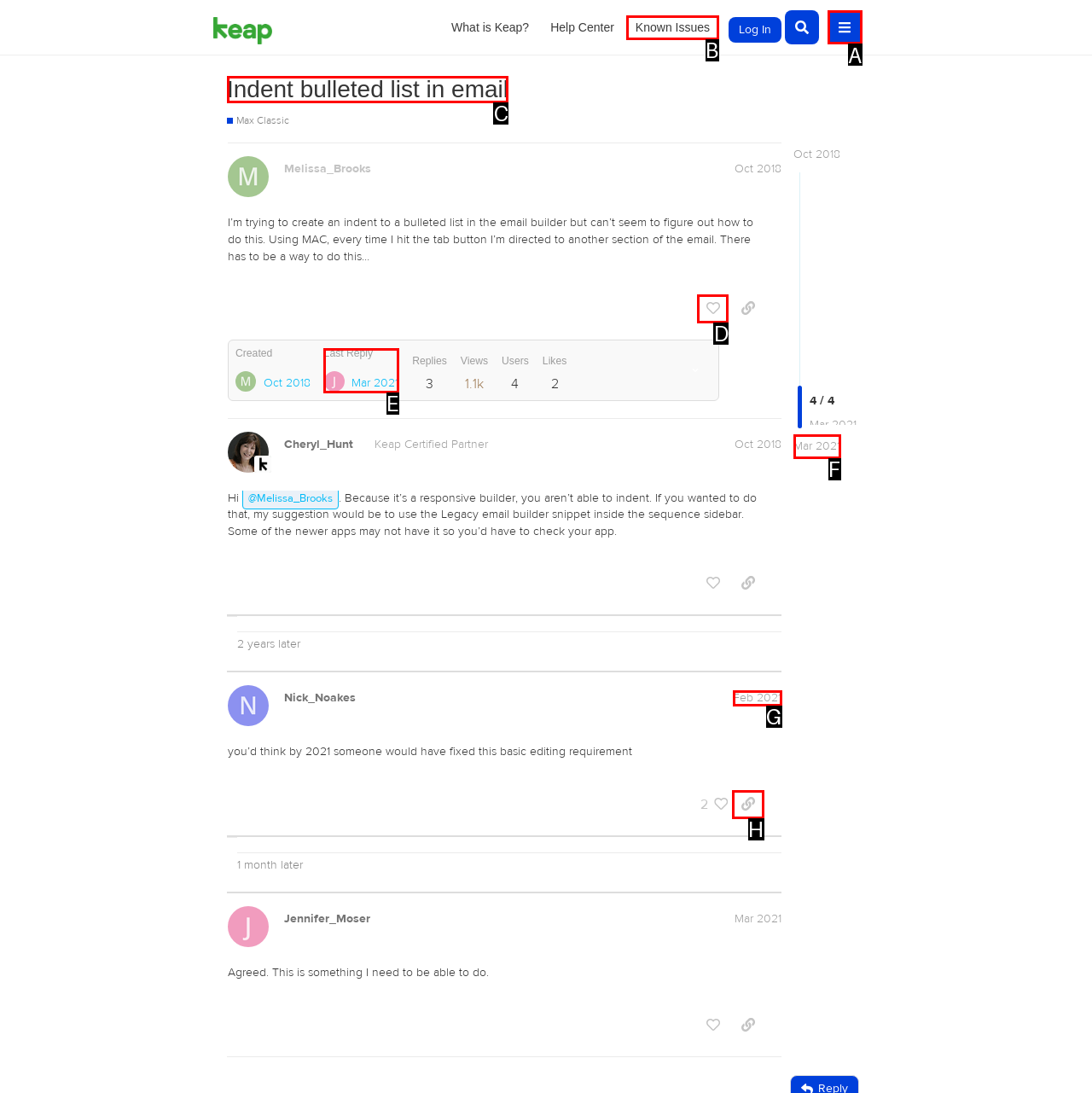Given the description: Known Issues, select the HTML element that matches it best. Reply with the letter of the chosen option directly.

B